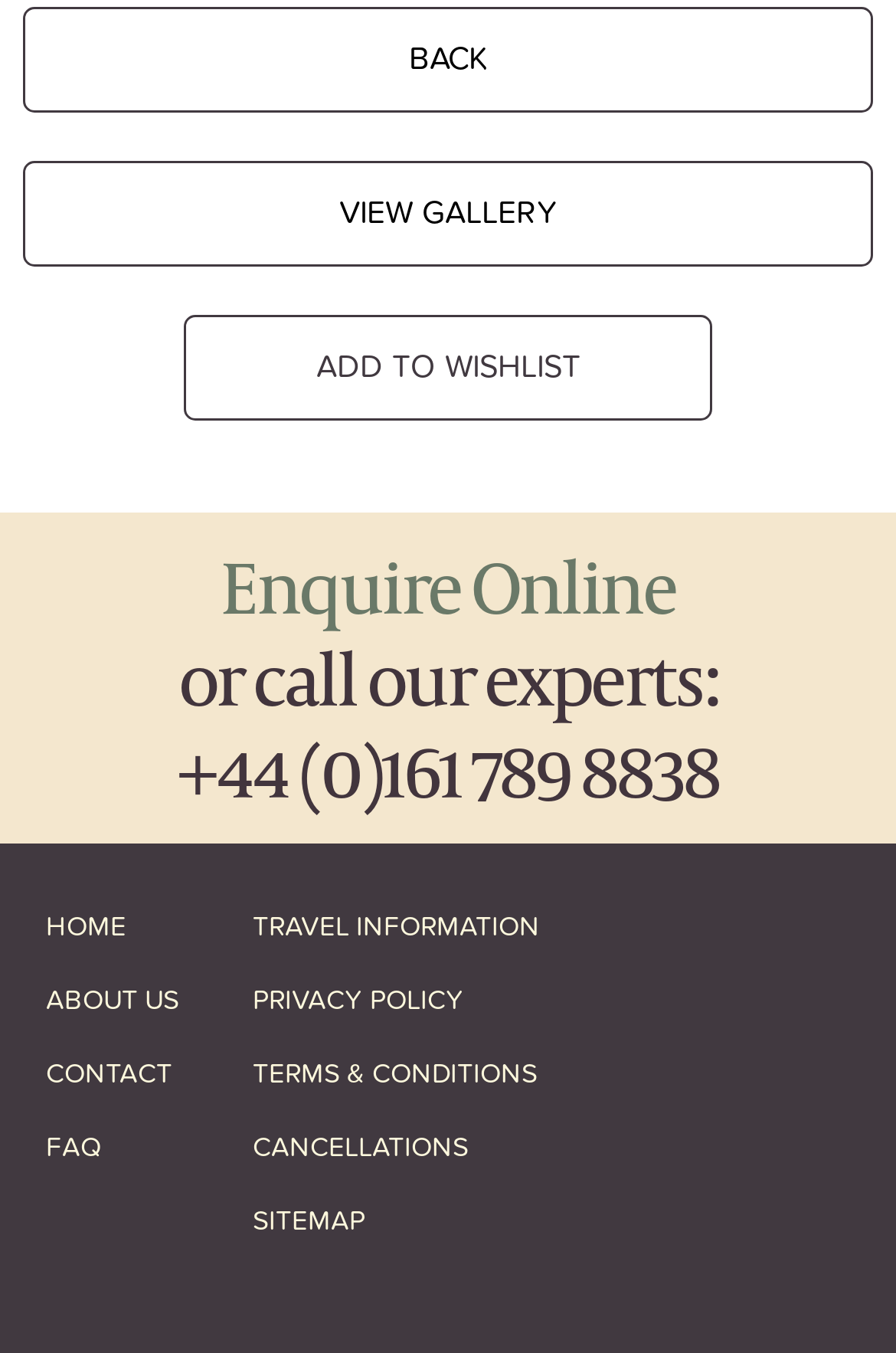Can you specify the bounding box coordinates for the region that should be clicked to fulfill this instruction: "go back".

[0.026, 0.005, 0.974, 0.083]